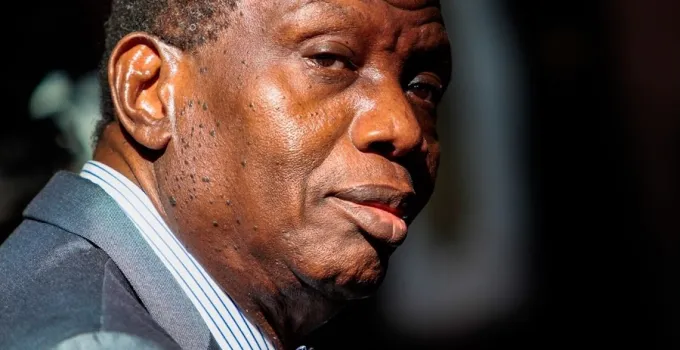What is the background of the image?
Give a single word or phrase as your answer by examining the image.

Softly blurred